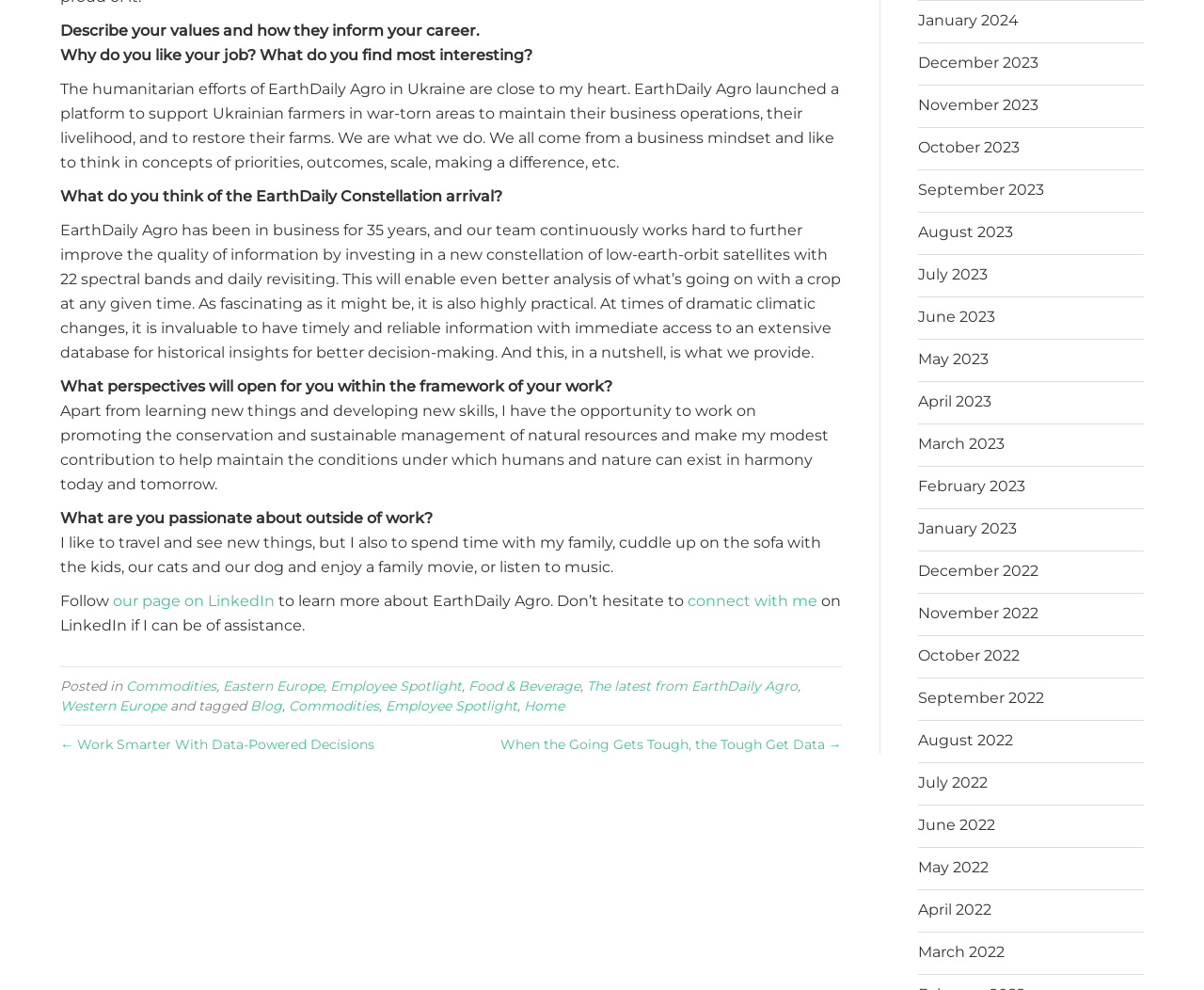What is the purpose of the new constellation of low-earth-orbit satellites?
Provide a detailed answer to the question, using the image to inform your response.

The purpose of the new constellation of low-earth-orbit satellites is to enable better analysis of crop conditions, as mentioned in the text 'This will enable even better analysis of what’s going on with a crop at any given time. At times of dramatic climatic changes, it is invaluable to have timely and reliable information with immediate access to an extensive database for historical insights for better decision-making.'